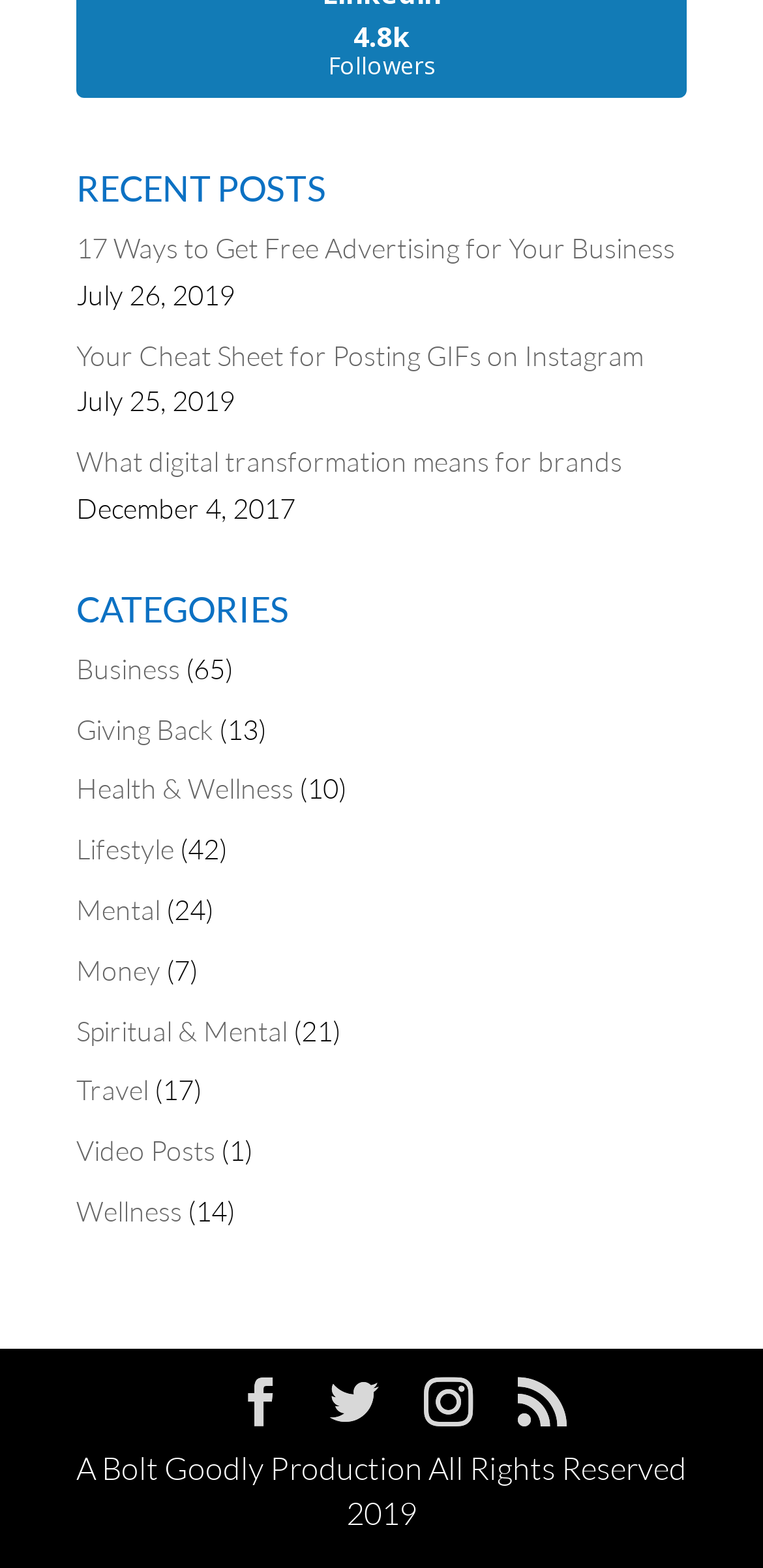Based on the element description "Lifestyle", predict the bounding box coordinates of the UI element.

[0.1, 0.531, 0.228, 0.552]